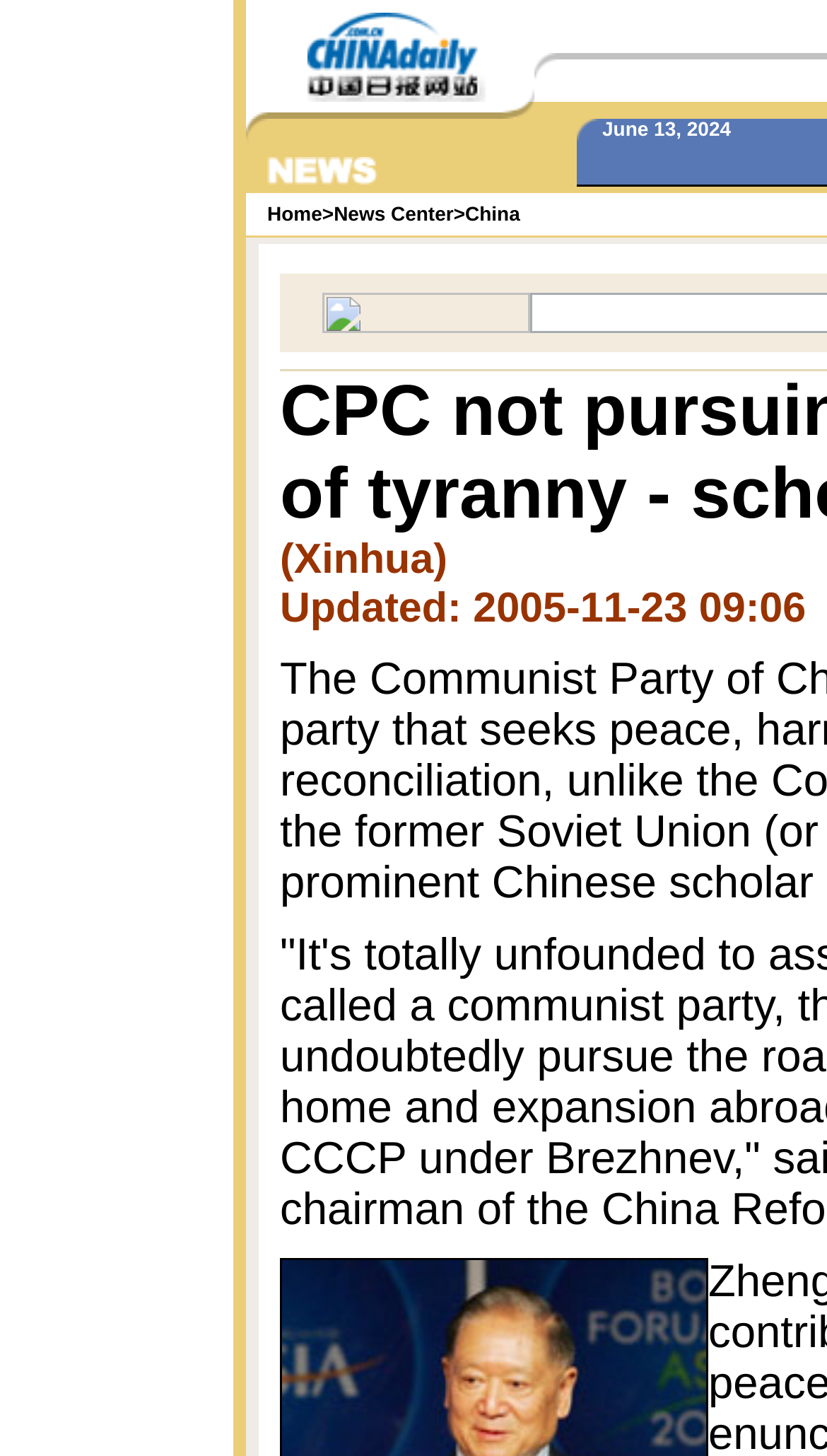What is the category of the news article?
Using the information from the image, give a concise answer in one word or a short phrase.

China